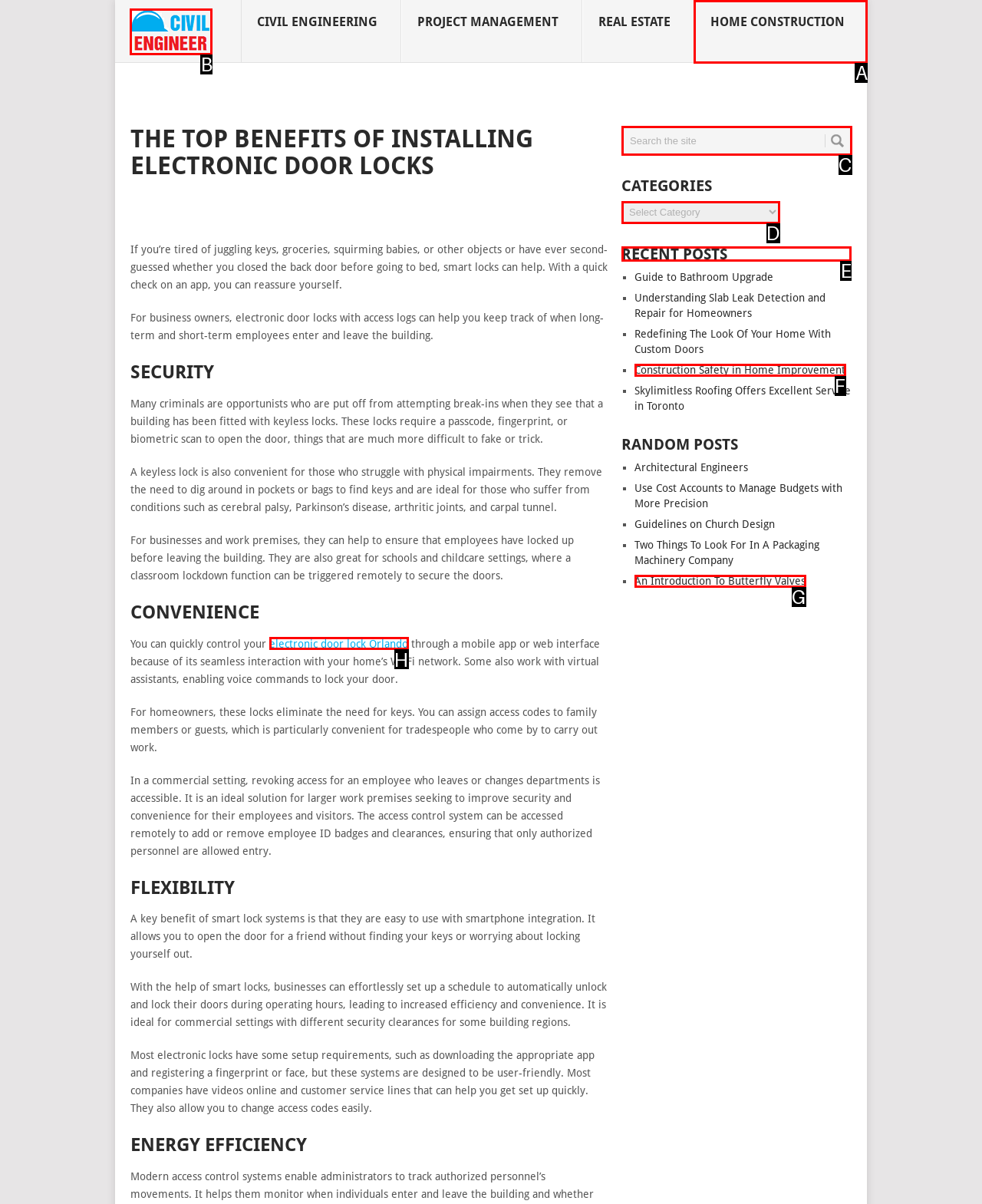To achieve the task: View recent posts, indicate the letter of the correct choice from the provided options.

E